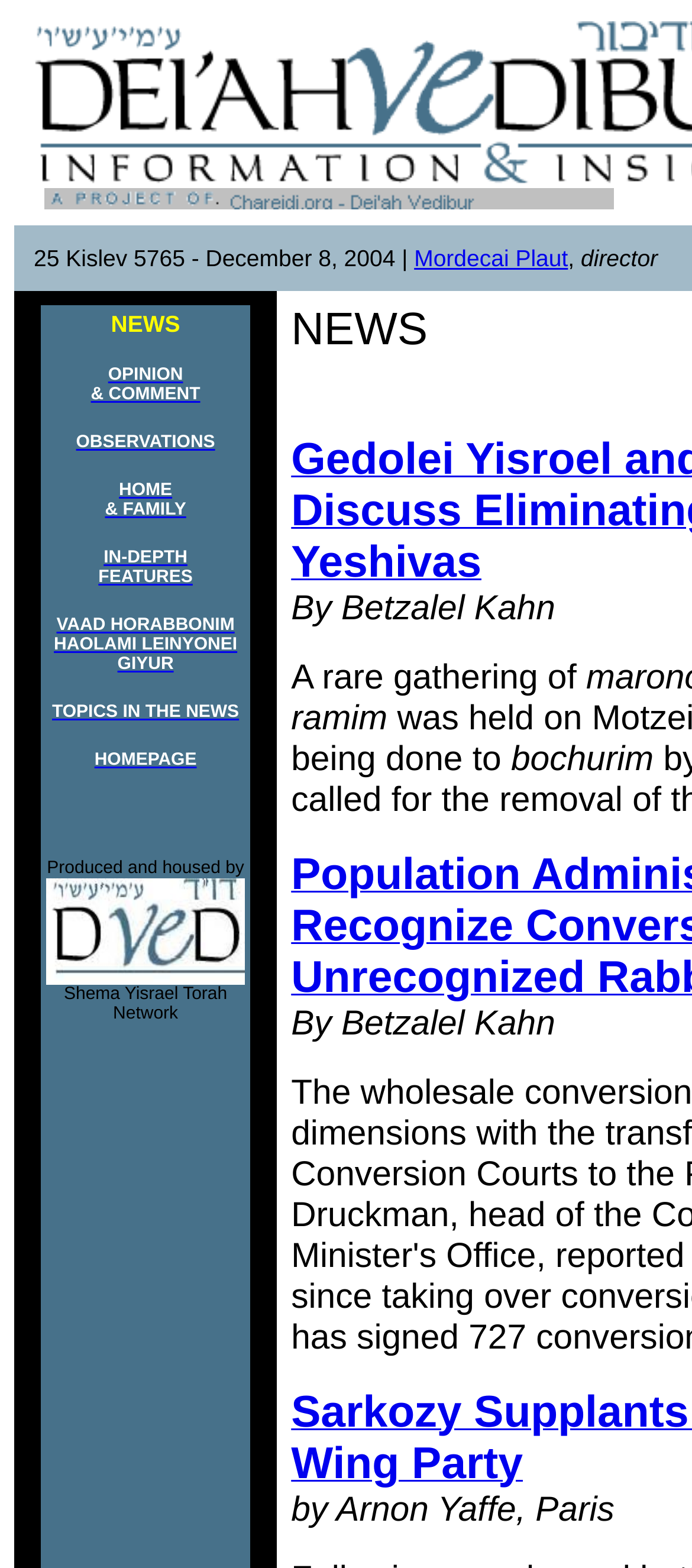Find the bounding box coordinates of the clickable area required to complete the following action: "Visit the HOMEPAGE".

[0.136, 0.473, 0.284, 0.492]